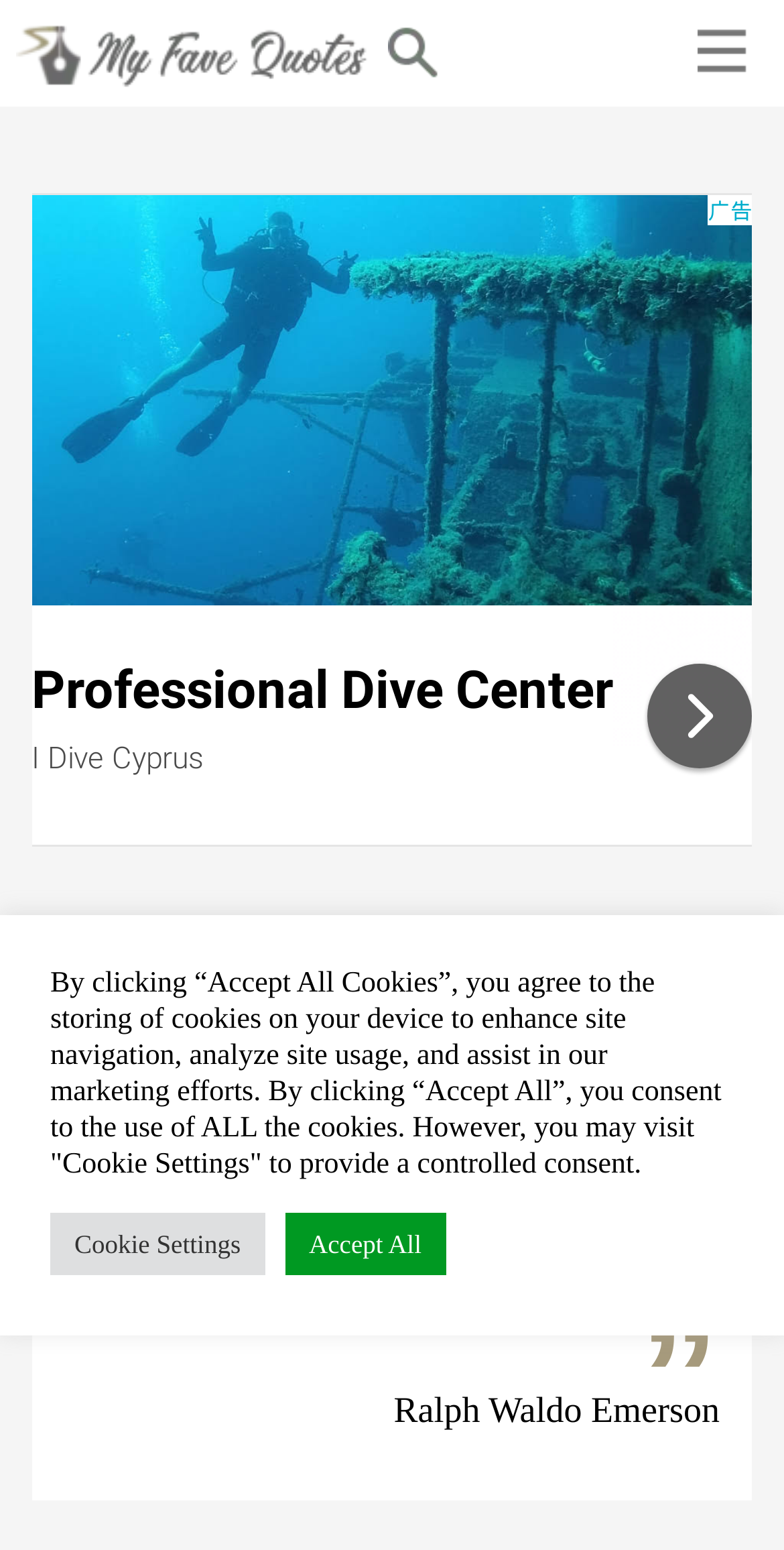What is the last sentence of the quote?
Look at the image and respond with a one-word or short phrase answer.

Then all goes well — he has changed his market-cart into a chariot of the sun.